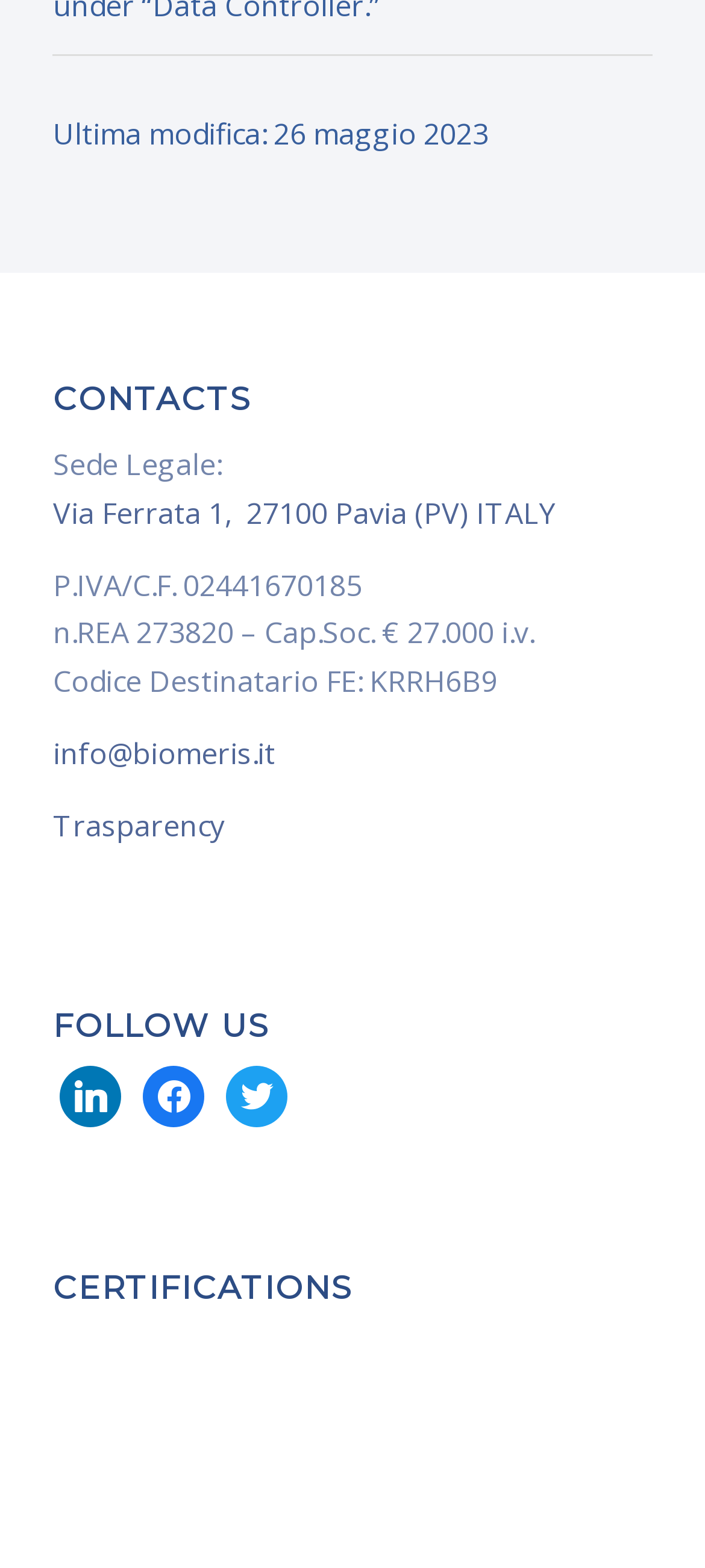What is the email address for general inquiries?
From the image, respond with a single word or phrase.

info@biomeris.it